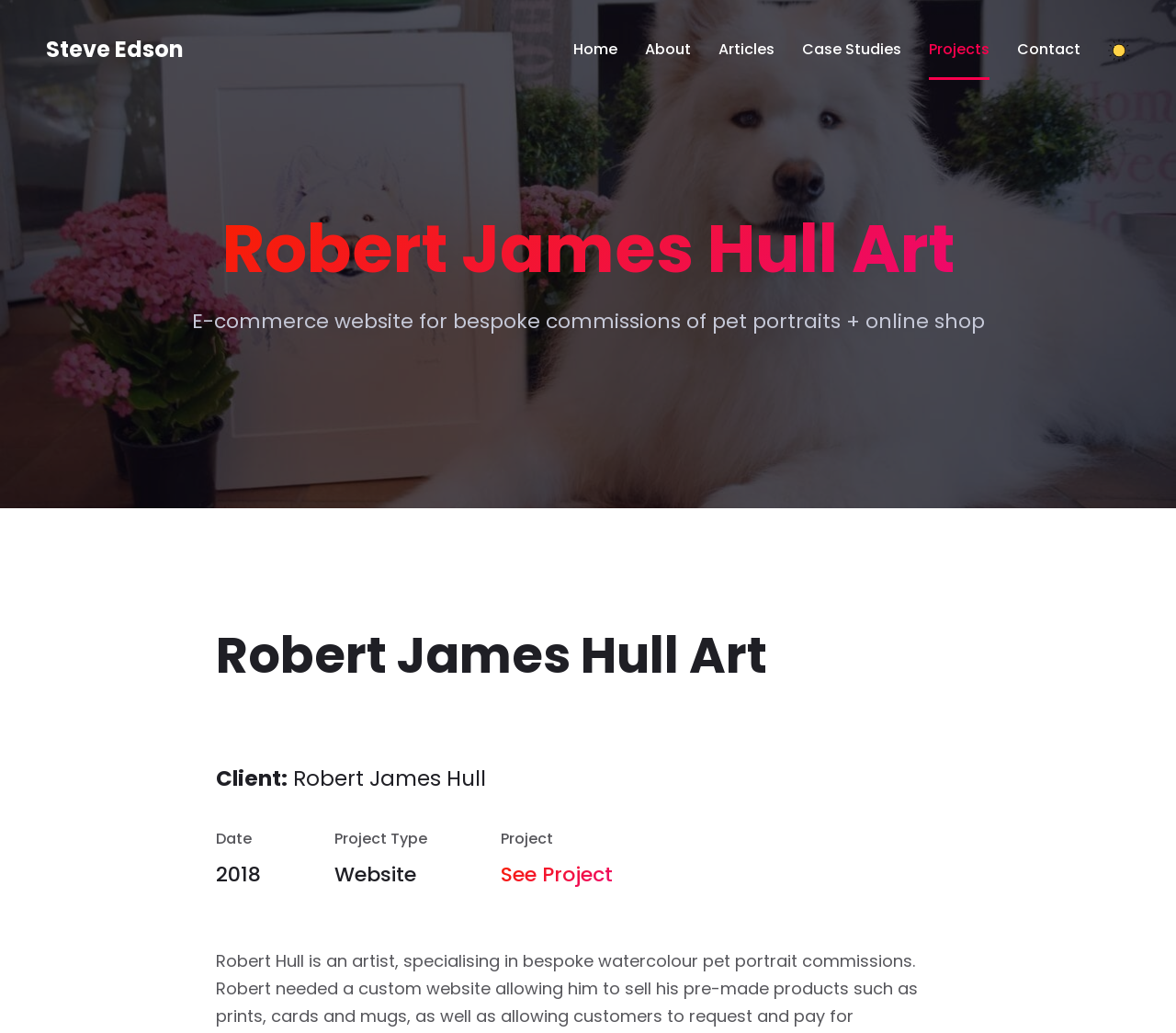Describe all the visual and textual components of the webpage comprehensively.

This webpage is about a full-stack developer based in Sheffield, showcasing a project called "Robert James Hull Art". At the top left, there is a link to "Steve Edson" which is also a heading. Below it, there is a navigation menu with links to "Home", "About", "Articles", "Case Studies", "Projects", and "Contact", aligned horizontally across the top of the page.

On the right side of the top section, there is an image labeled "Light Mode". Below the navigation menu, there is a large heading "Robert James Hull Art" that spans most of the page width. Underneath, there is a brief description of the project, stating that it is an e-commerce website for bespoke commissions of pet portraits and an online shop.

Further down, there is another heading "Robert James Hull Art" followed by details about the project. The client's name, "Robert James Hull", is listed, along with the project's date, "2018", and type, "Website". There is a call-to-action button "See Project" on the right side of this section, which is also a link. Overall, the webpage appears to be a portfolio page for the developer, showcasing their work on the Robert James Hull Art project.